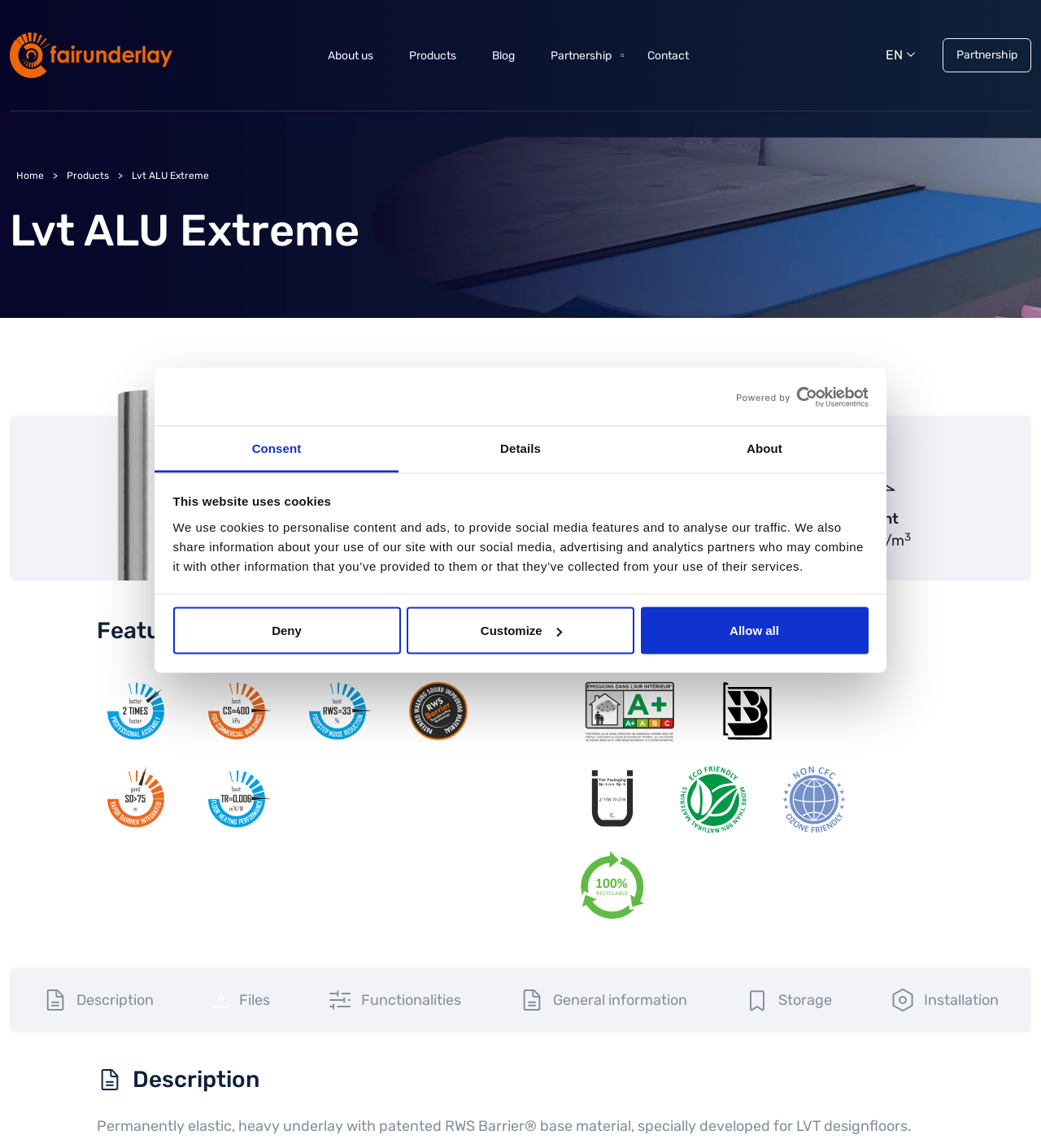What is the purpose of the cookies on this website?
Using the information from the image, provide a comprehensive answer to the question.

Based on the text in the consent tab, it is stated that 'We use cookies to personalise content and ads, to provide social media features and to analyse our traffic.' This indicates that the primary purpose of the cookies is to personalise content and ads.